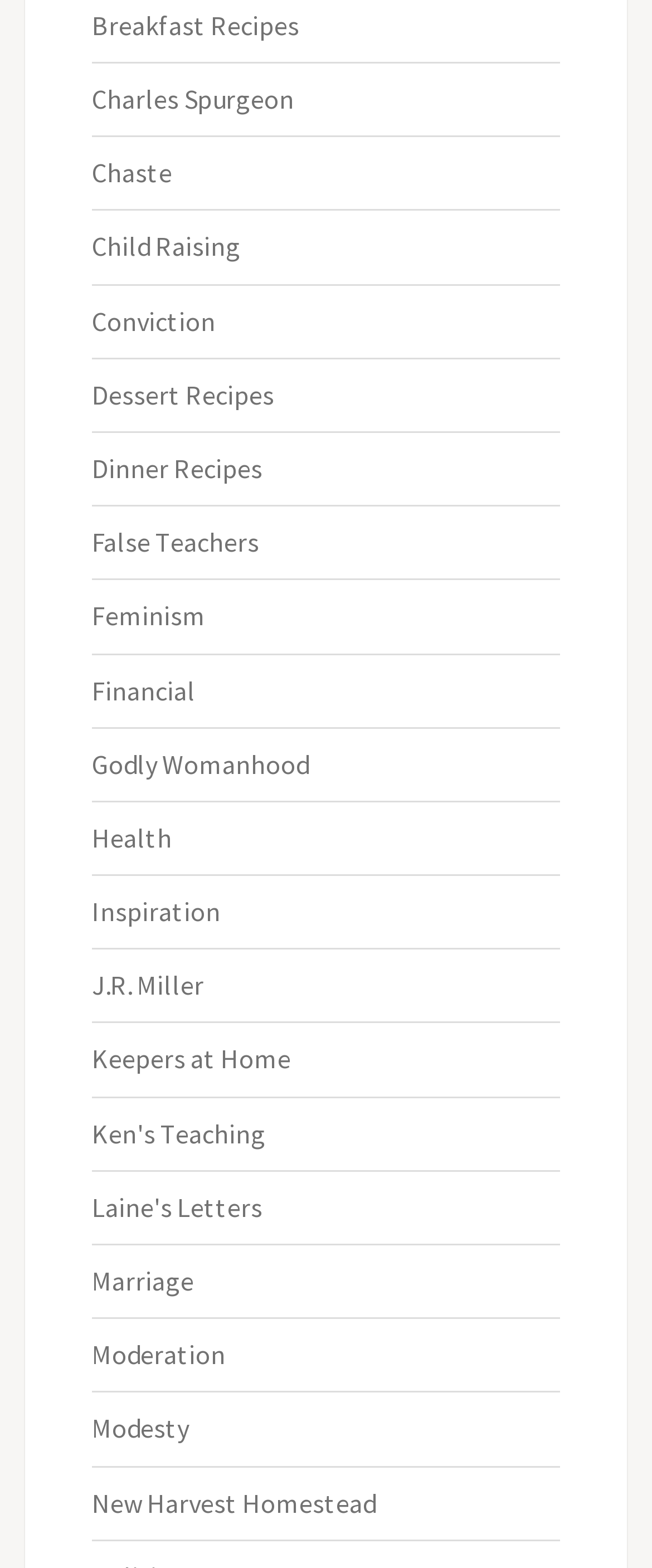Determine the bounding box for the HTML element described here: "Health". The coordinates should be given as [left, top, right, bottom] with each number being a float between 0 and 1.

[0.141, 0.523, 0.264, 0.545]